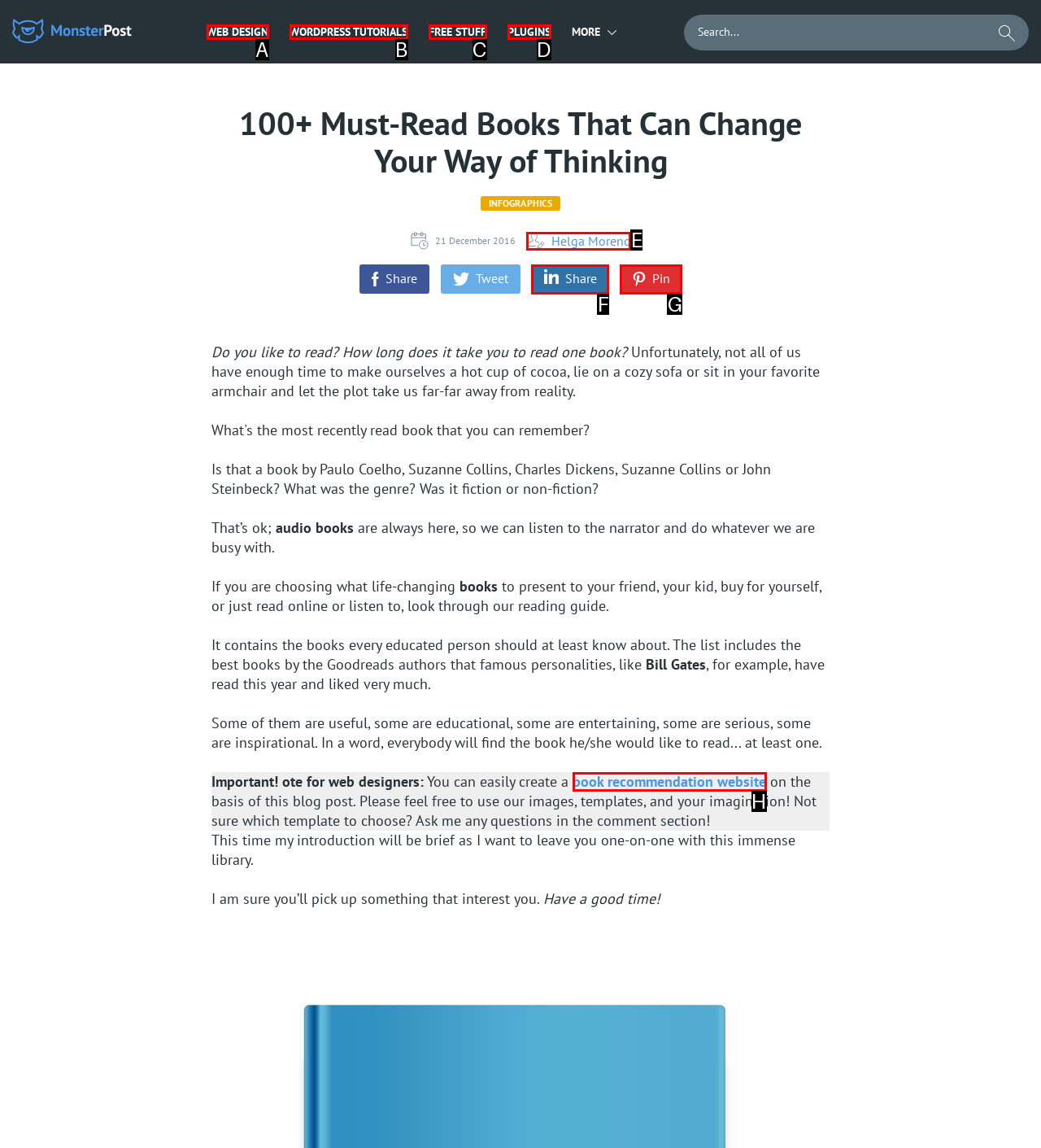Identify the correct UI element to click for this instruction: Explore the book recommendation website
Respond with the appropriate option's letter from the provided choices directly.

H